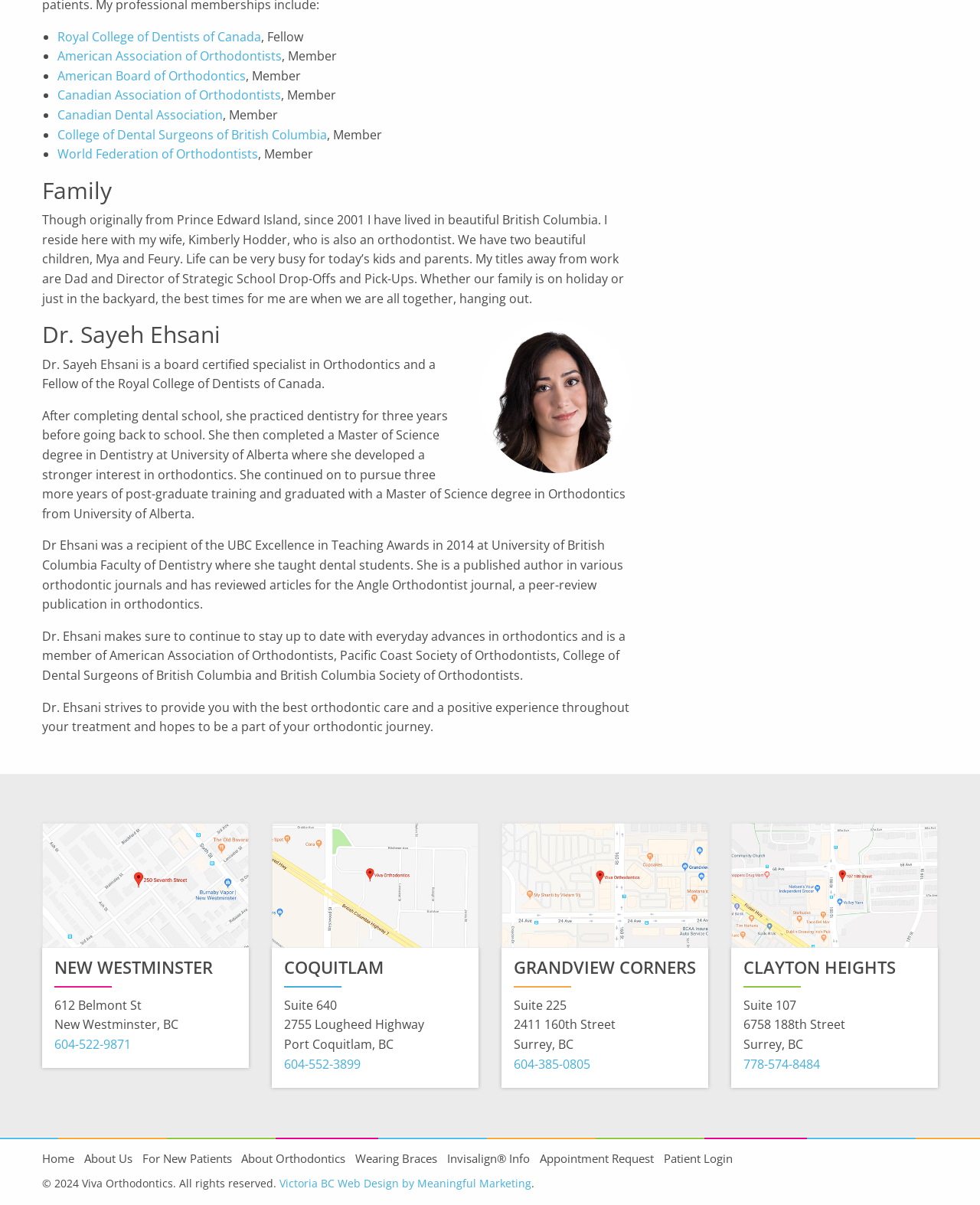Locate the bounding box coordinates of the element I should click to achieve the following instruction: "Visit the New Westminster orthodontist office page".

[0.043, 0.683, 0.254, 0.787]